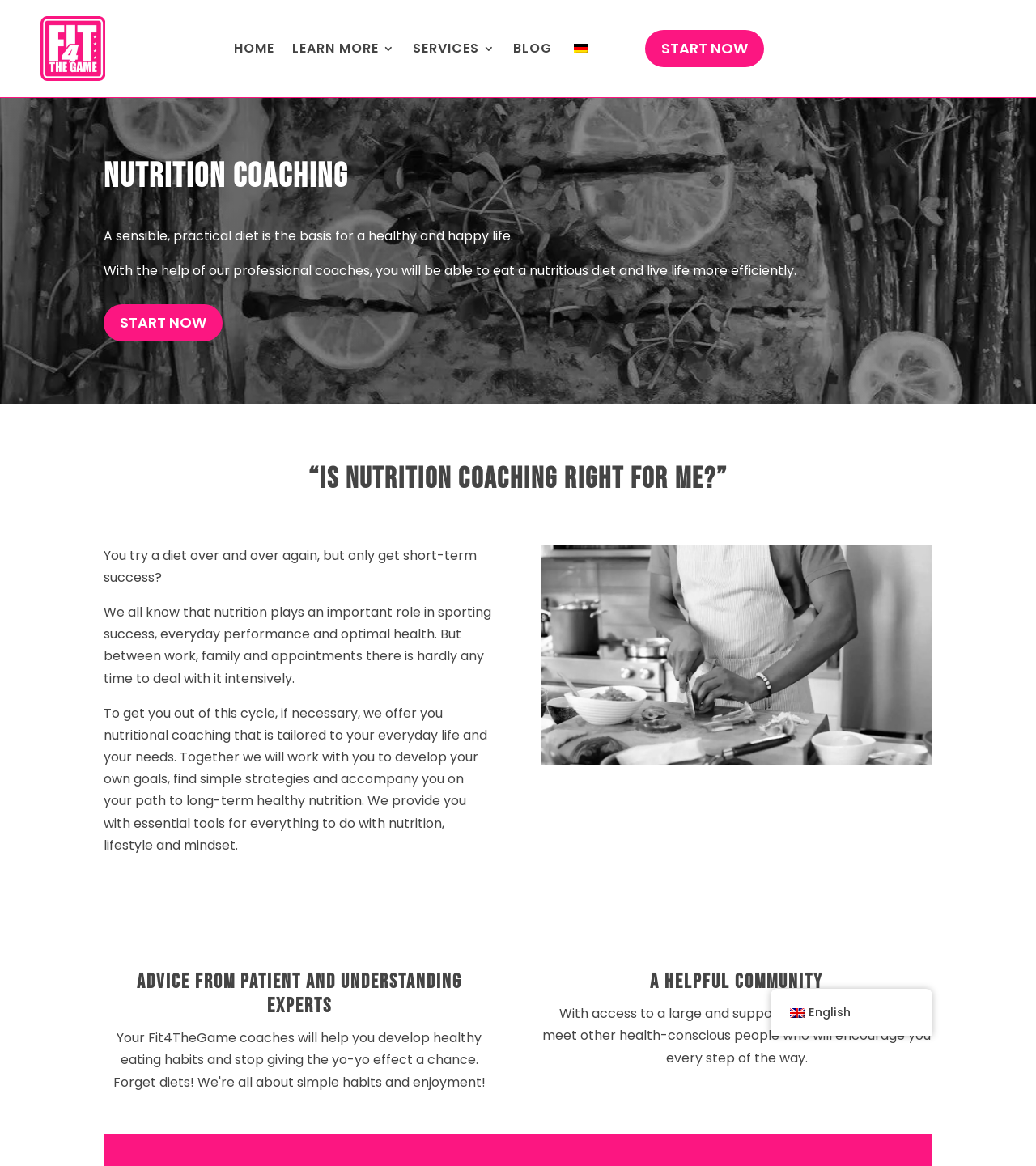Determine the bounding box coordinates for the area you should click to complete the following instruction: "Click the LEARN MORE link".

[0.282, 0.014, 0.381, 0.069]